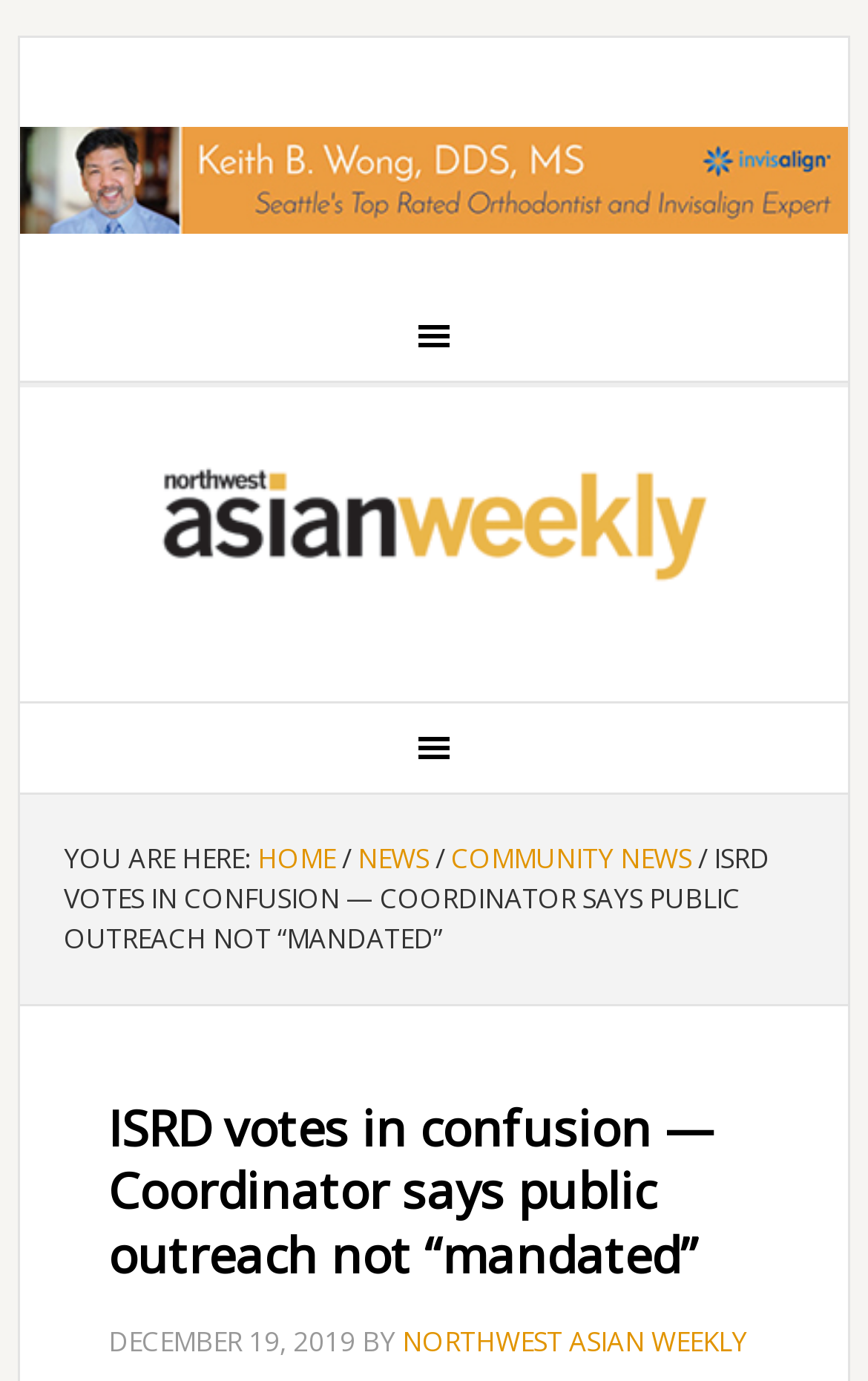Respond to the following query with just one word or a short phrase: 
What is the name of the news organization?

NORTHWEST ASIAN WEEKLY